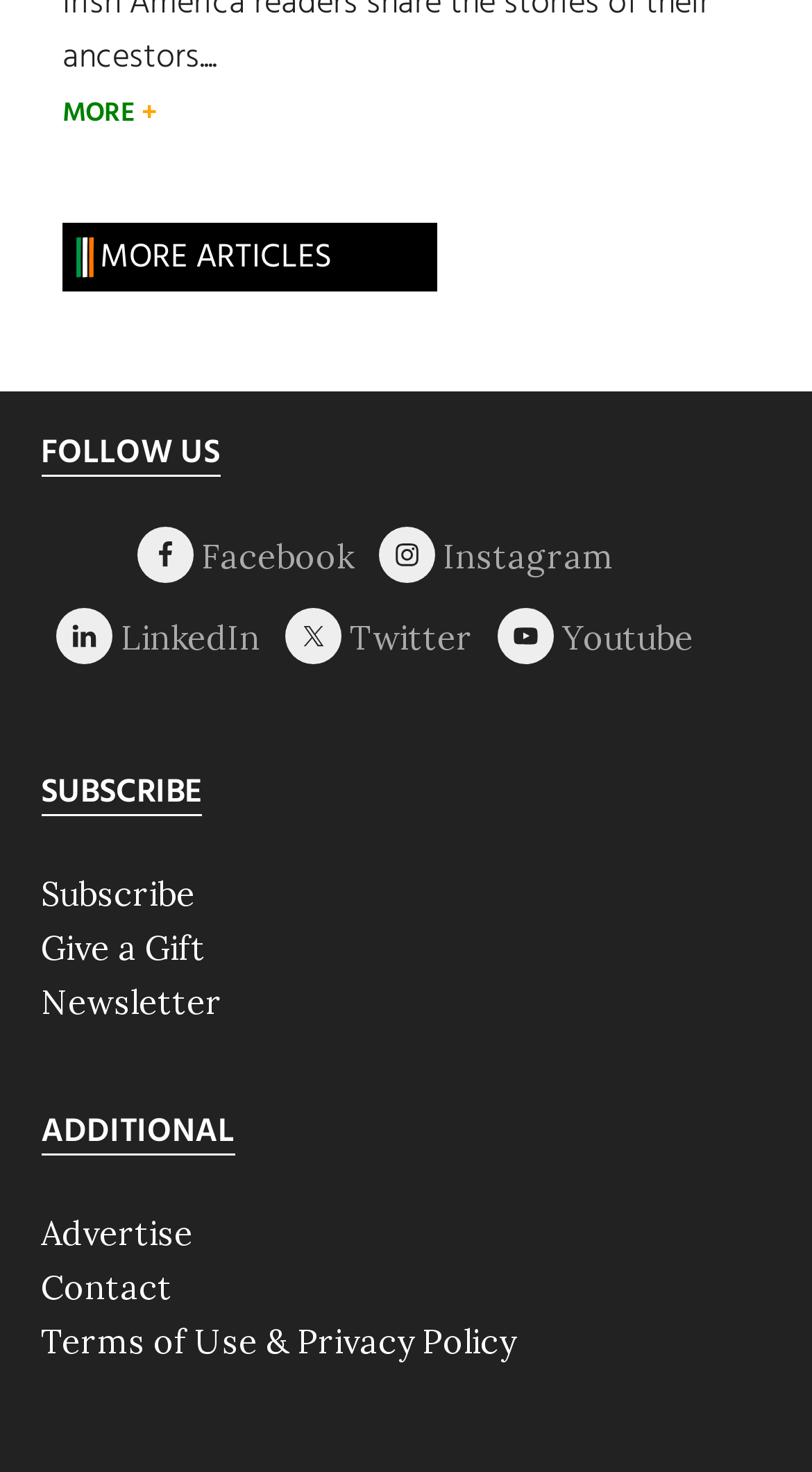How many links are under 'FOLLOW US'?
Answer the question with a single word or phrase by looking at the picture.

5